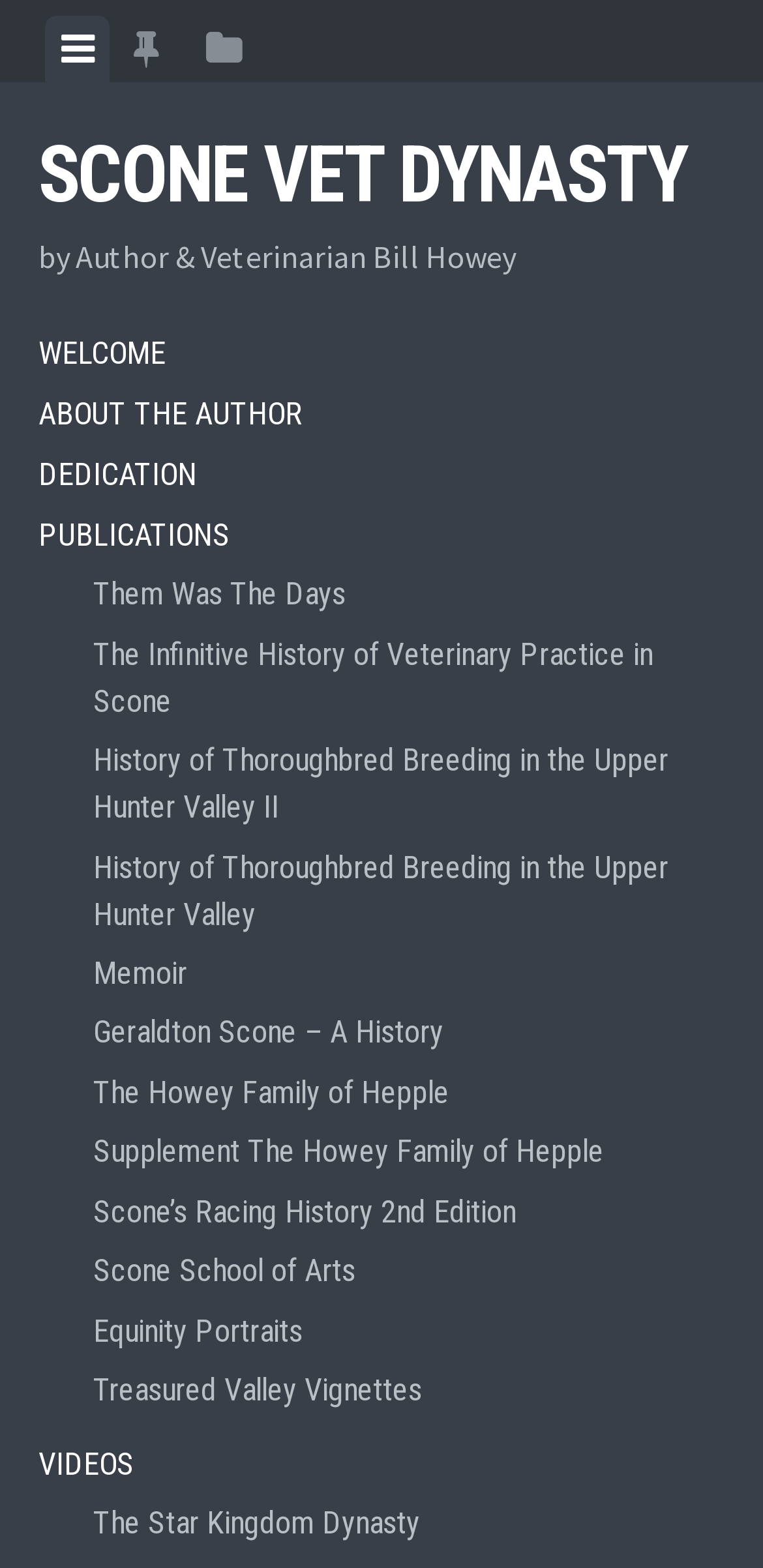Please determine the bounding box coordinates for the UI element described here. Use the format (top-left x, top-left y, bottom-right x, bottom-right y) with values bounded between 0 and 1: Scone’s Racing History 2nd Edition

[0.122, 0.754, 0.95, 0.792]